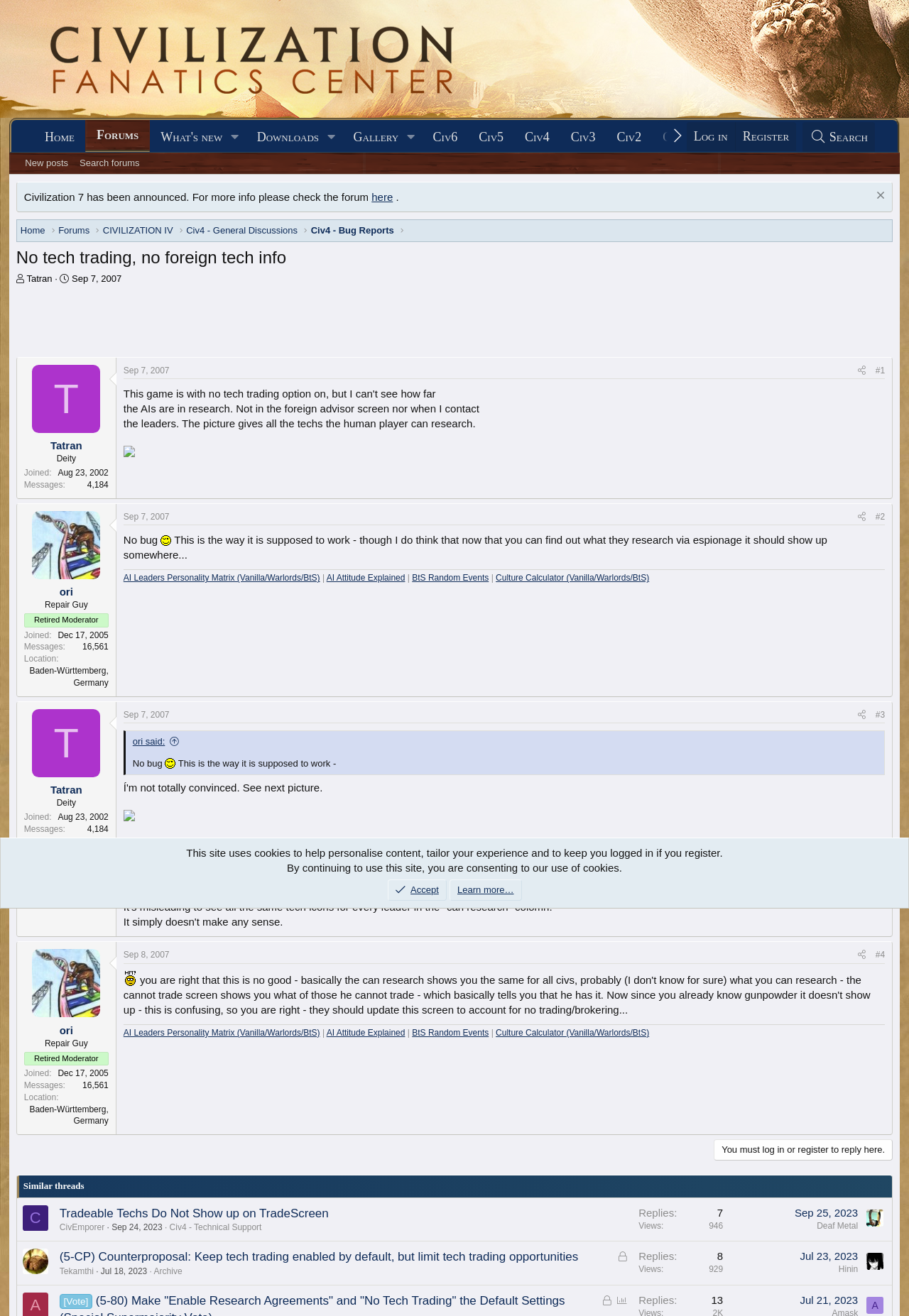Offer a detailed explanation of the webpage layout and contents.

This webpage is a forum discussion page on CivFanatics Forums, a website dedicated to the Civilization series of games. At the top of the page, there is a navigation menu with links to various sections of the website, including "Home", "Forums", "Downloads", and "Gallery". Below the navigation menu, there is a banner with a logo and a search bar.

The main content of the page is a discussion thread titled "No tech trading, no foreign tech info". The thread starter's information is displayed, including their username "Tatran", their start date "Sep 7, 2007", and their post count "4,184". The thread starter's post is displayed below, which discusses the game's mechanics and includes an image.

Below the thread starter's post, there are replies from other users, including "ori" and "Repair Guy". Each reply includes the user's information, such as their username, join date, and post count. The replies are displayed in a hierarchical structure, with the most recent replies at the top.

Throughout the page, there are various links and buttons, including links to other threads, buttons to toggle expanded menus, and a button to follow the forum. At the bottom of the page, there is a footer with links to other sections of the website.